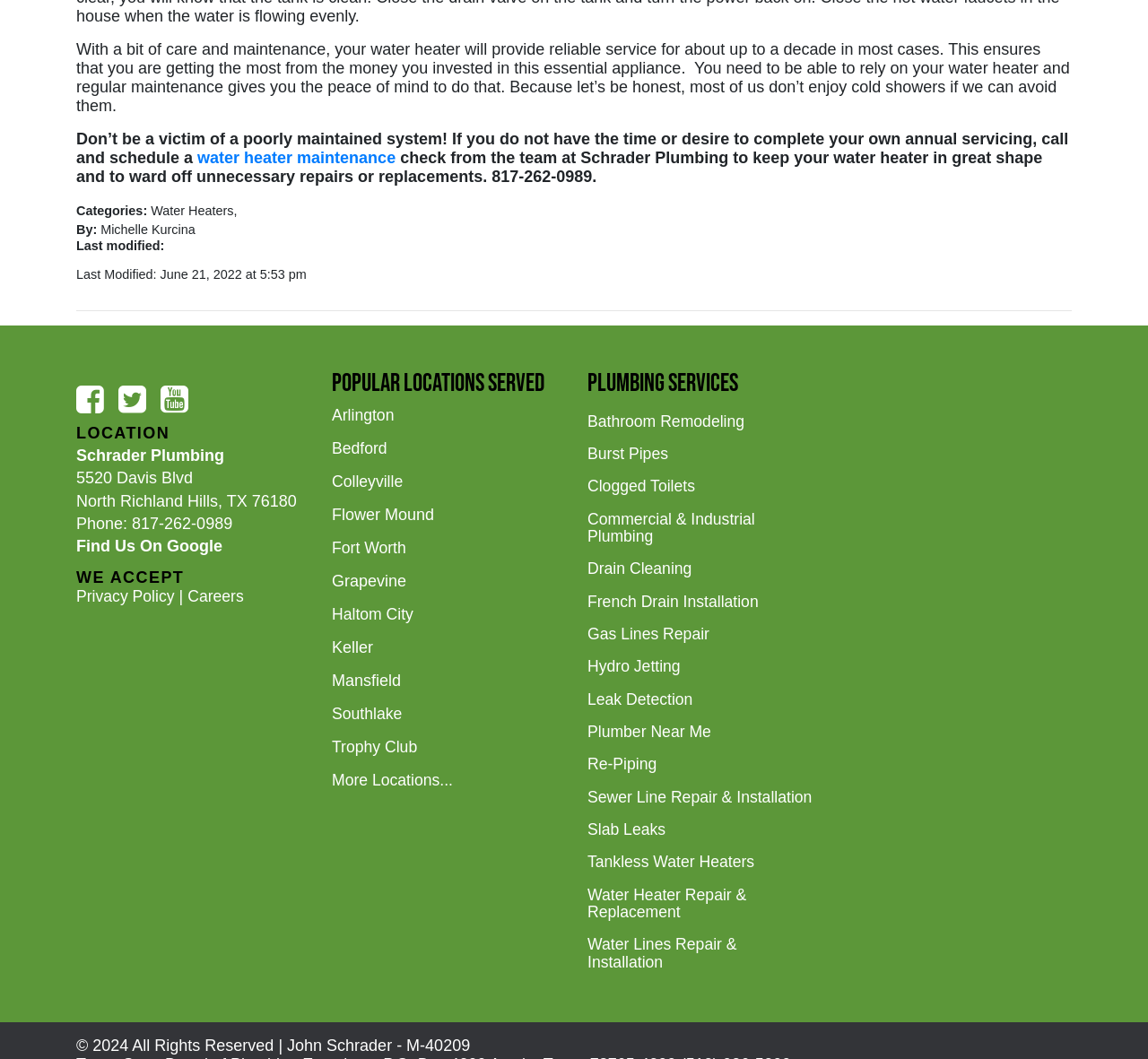Please determine the bounding box coordinates for the element that should be clicked to follow these instructions: "View water heater repair and replacement".

[0.512, 0.83, 0.711, 0.878]